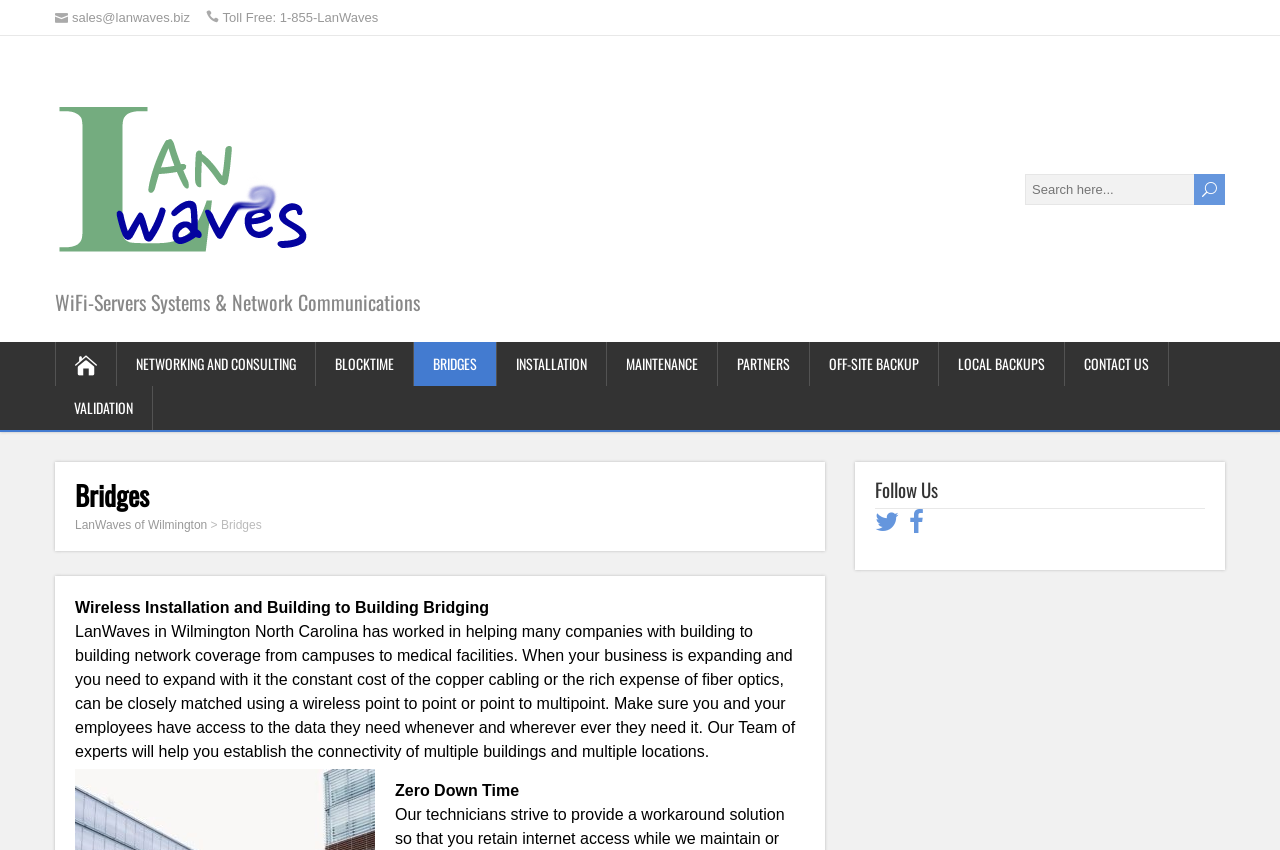Highlight the bounding box coordinates of the region I should click on to meet the following instruction: "Click on LanWaves of Wilmington".

[0.043, 0.078, 0.957, 0.329]